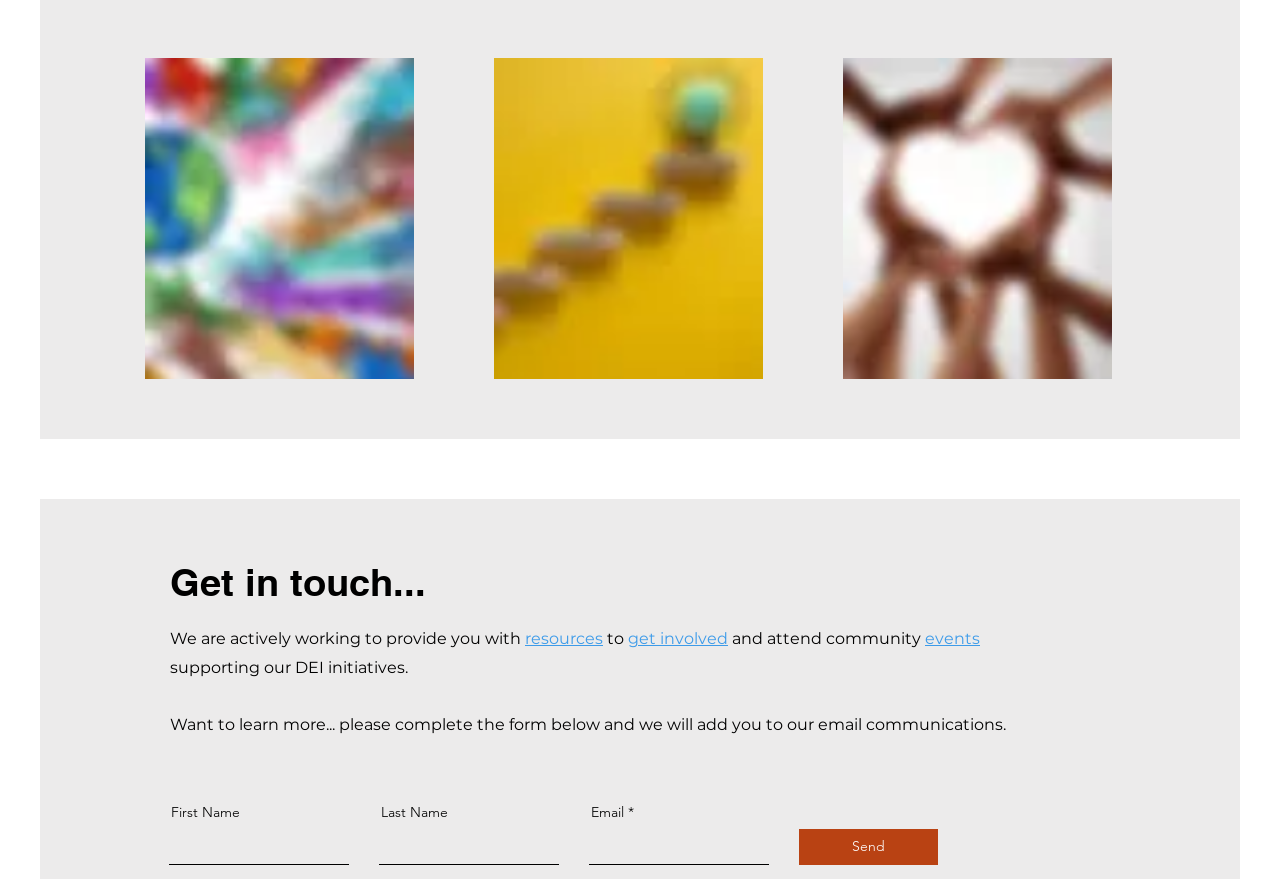What is the organization working to provide?
Please provide a comprehensive and detailed answer to the question.

The text on the webpage states 'We are actively working to provide you with resources...' This suggests that the organization is working to provide resources to its users or community.